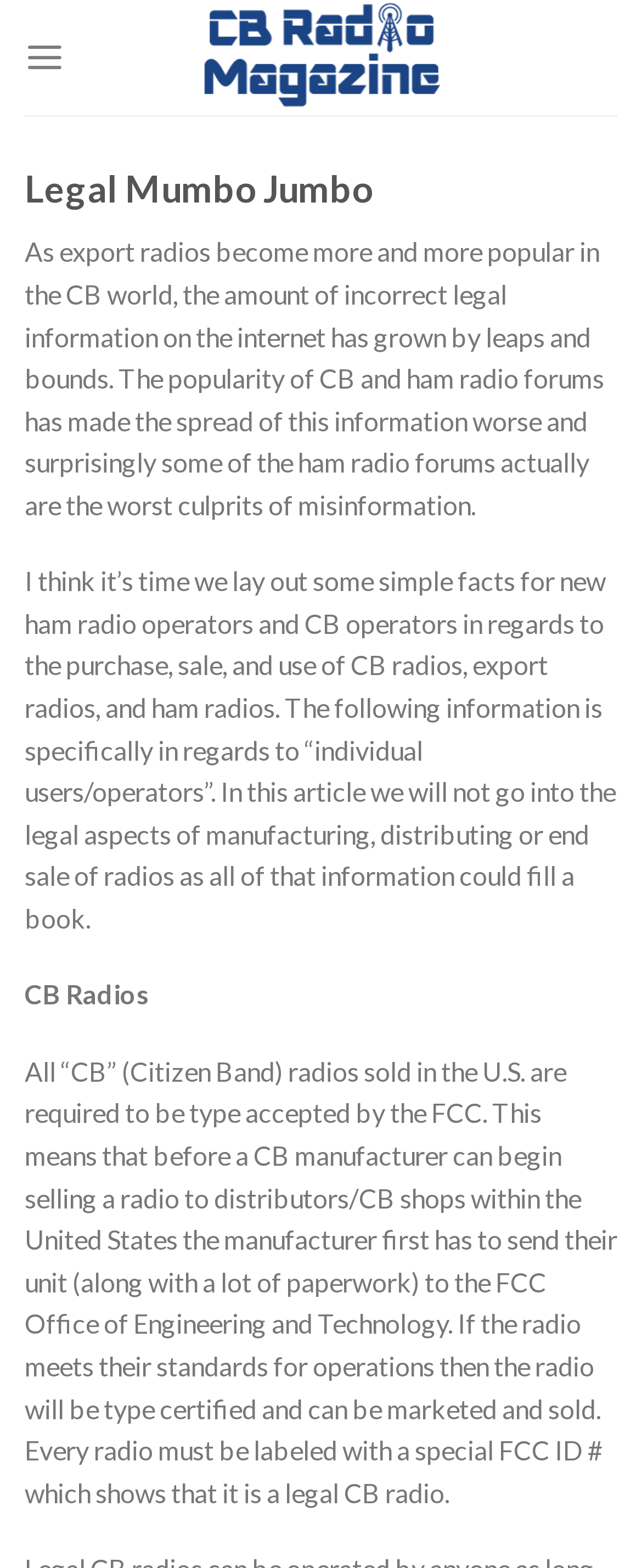Look at the image and give a detailed response to the following question: What is the author's intention in writing this article?

The author's intention is to lay out some simple facts for new ham radio operators and CB operators in regards to the purchase, sale, and use of CB radios, export radios, and ham radios, in order to combat the spread of incorrect legal information on the internet.